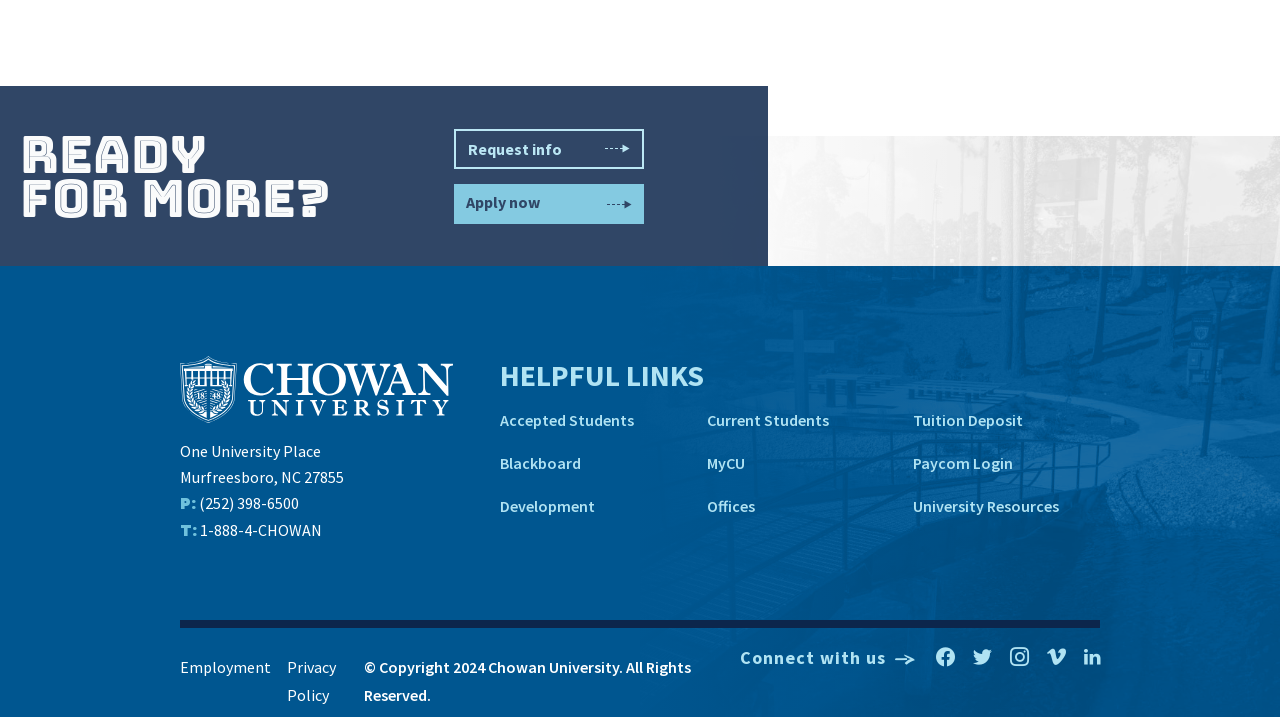Please pinpoint the bounding box coordinates for the region I should click to adhere to this instruction: "Apply now".

[0.355, 0.256, 0.503, 0.312]